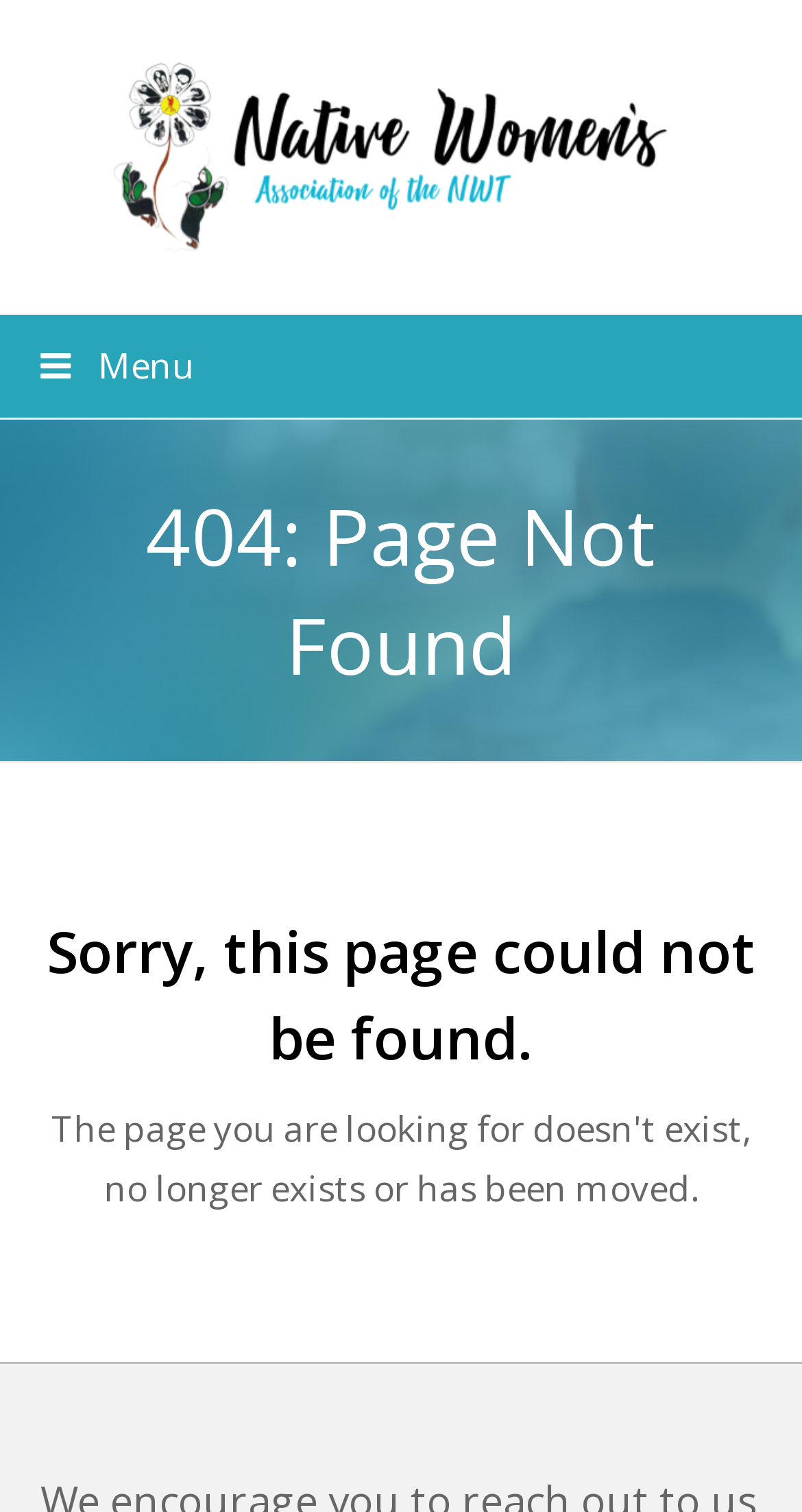What is the name of the organization?
Examine the image closely and answer the question with as much detail as possible.

The name of the organization can be found in the link at the top of the page, which is also an image. The text 'NATIVE WOMEN'S ASSOCIATION OF THE NWT' is present in both the link and the image, indicating that it is the name of the organization.